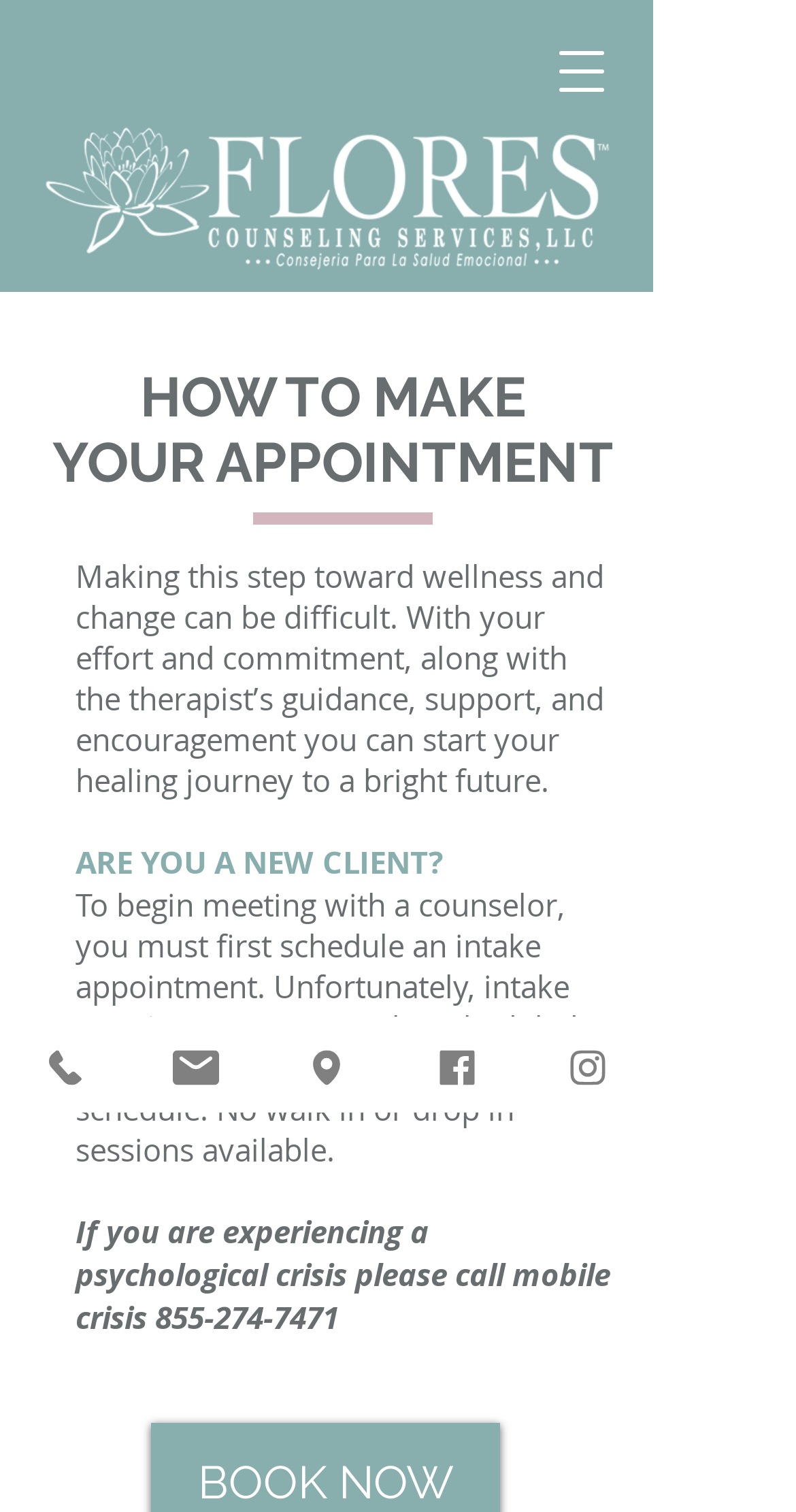Using the given element description, provide the bounding box coordinates (top-left x, top-left y, bottom-right x, bottom-right y) for the corresponding UI element in the screenshot: 855-274-7471

[0.195, 0.857, 0.426, 0.885]